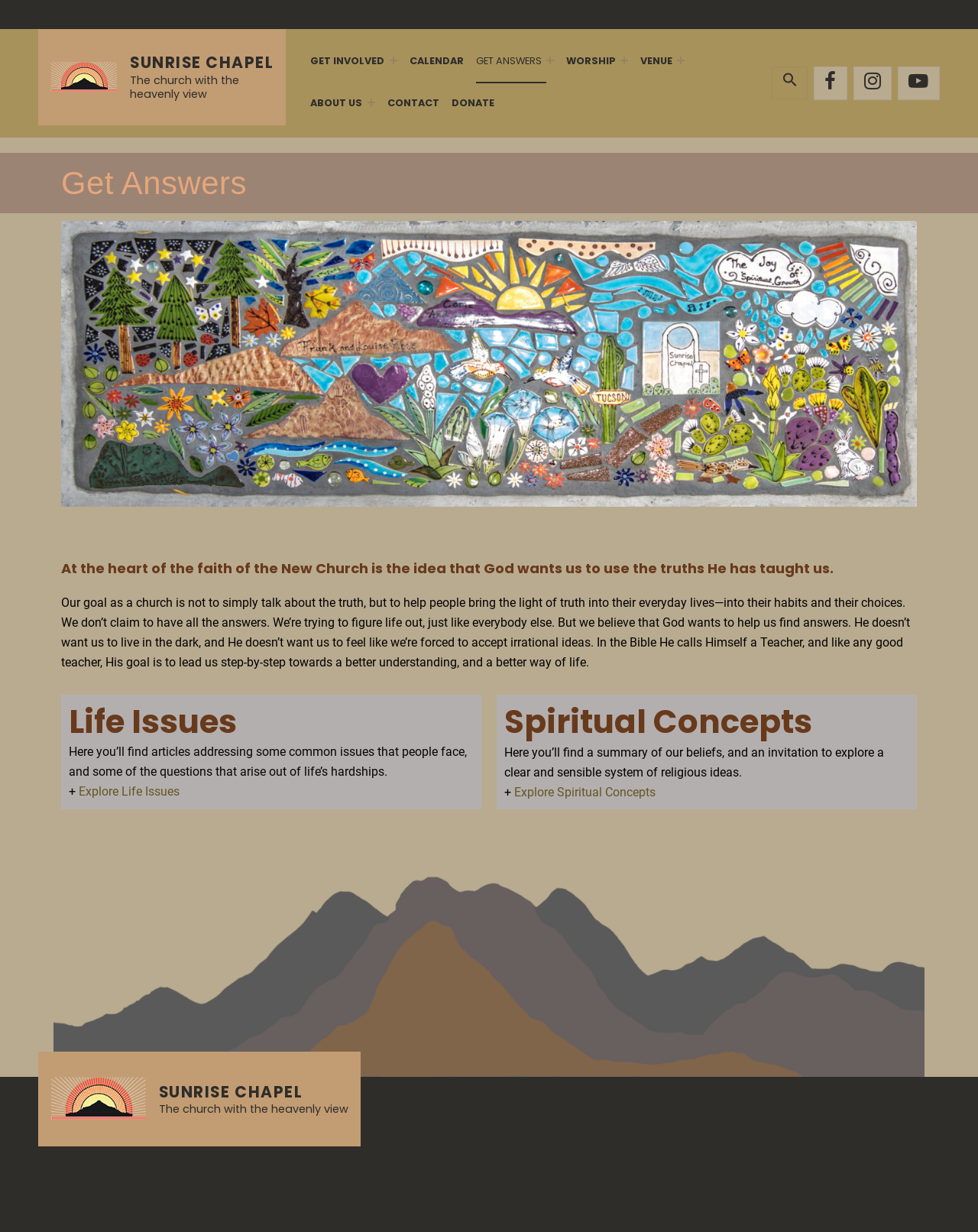Provide a comprehensive caption for the webpage.

The webpage is about Sunrise Chapel, a church that focuses on using the truths taught by God to improve everyday life. At the top of the page, there is a header section with a logo and a navigation menu. The logo is an image of Sunrise Chapel, accompanied by a link to the church's homepage. The navigation menu has several links, including "Get Involved", "Calendar", "Get Answers", "Worship", "Venue", "About Us", and "Contact". Each link has an expandable menu with additional options.

Below the header section, there is a main content area with several articles and headings. The first heading reads "Get Answers", followed by a paragraph explaining the church's goal of helping people apply the truths taught by God to their daily lives. The next heading is a quote from the Bible, emphasizing God's role as a teacher who wants to lead people towards a better understanding and way of life.

The page then divides into two sections: "Life Issues" and "Spiritual Concepts". The "Life Issues" section has an article discussing common life issues and hardships, with a link to explore more. The "Spiritual Concepts" section summarizes the church's beliefs and invites visitors to explore a clear and sensible system of religious ideas, with a link to learn more.

At the bottom of the page, there is a footer section with a repeated logo and navigation menu, as well as a link to the church's homepage and a brief description of the church.